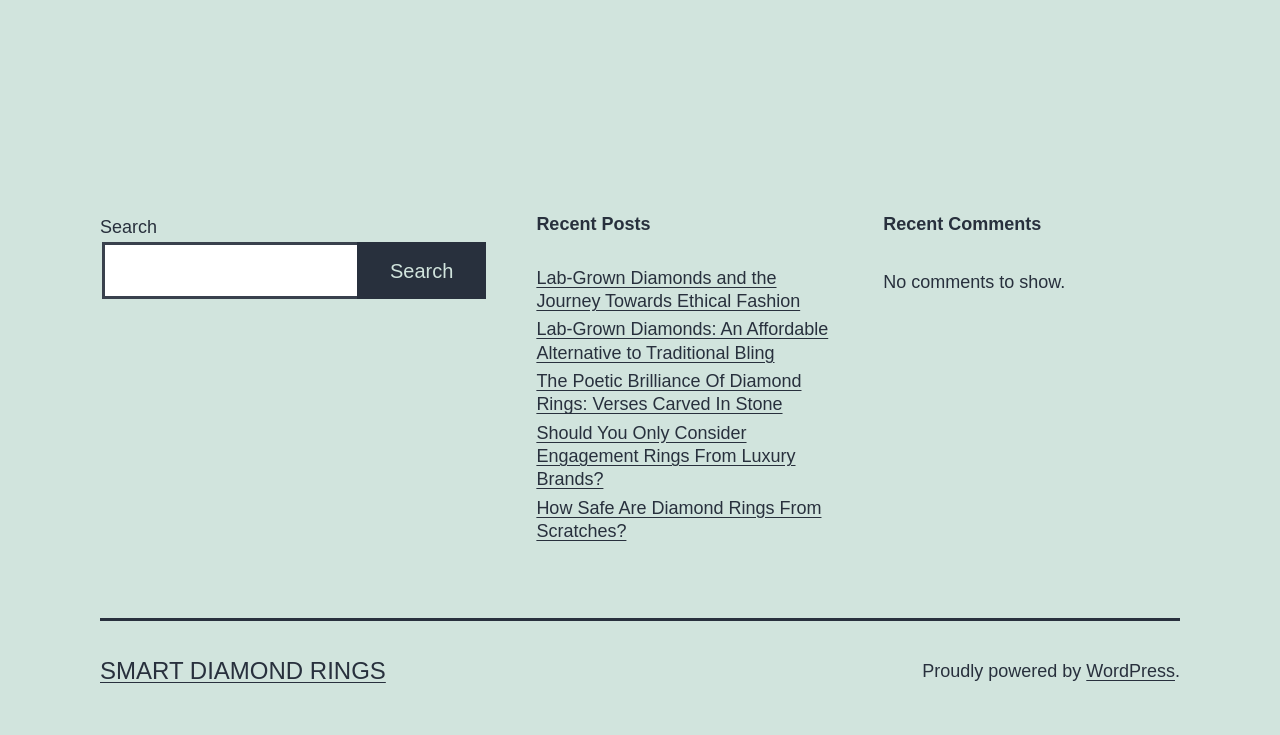Can you provide the bounding box coordinates for the element that should be clicked to implement the instruction: "Visit the SMART DIAMOND RINGS page"?

[0.078, 0.894, 0.301, 0.931]